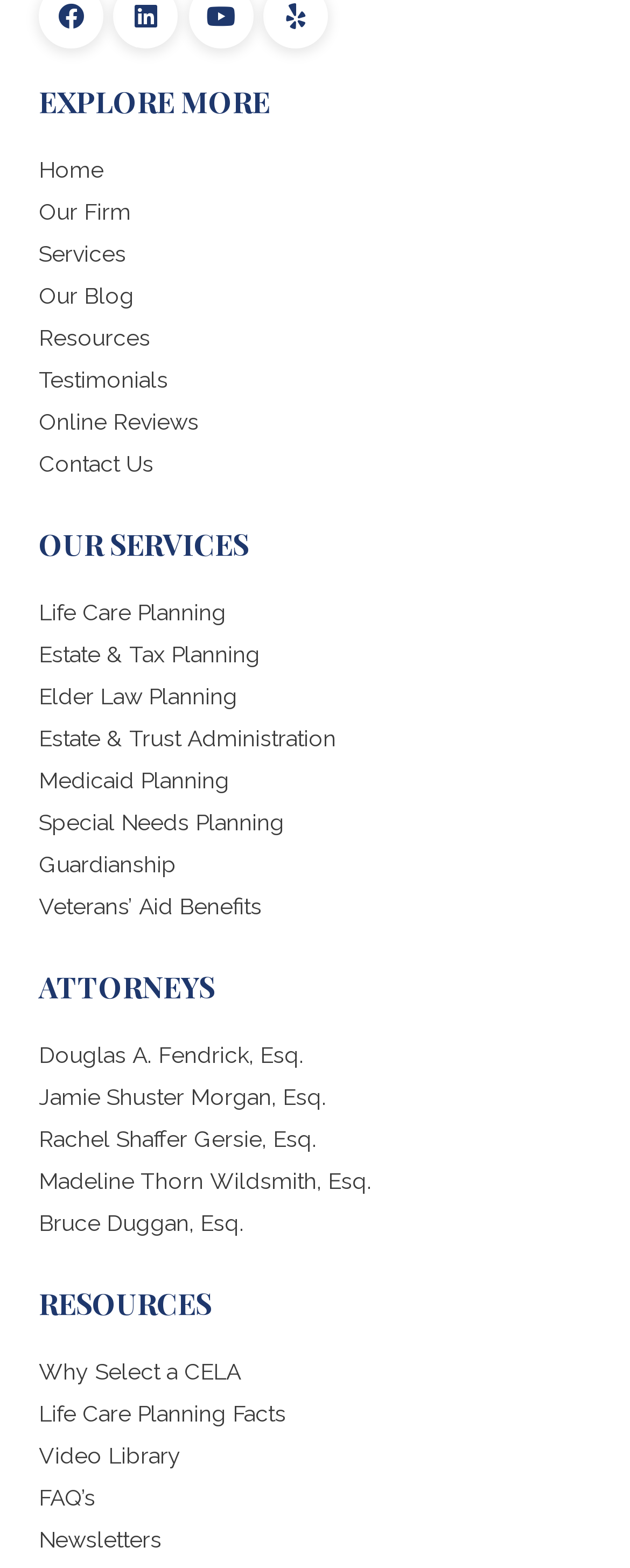What are the main sections of the website?
Utilize the information in the image to give a detailed answer to the question.

By analyzing the webpage structure, I can identify four main sections: 'EXPLORE MORE' which seems to be a navigation menu, 'OUR SERVICES' which lists various services offered, 'ATTORNEYS' which lists the attorneys, and 'RESOURCES' which provides additional resources.